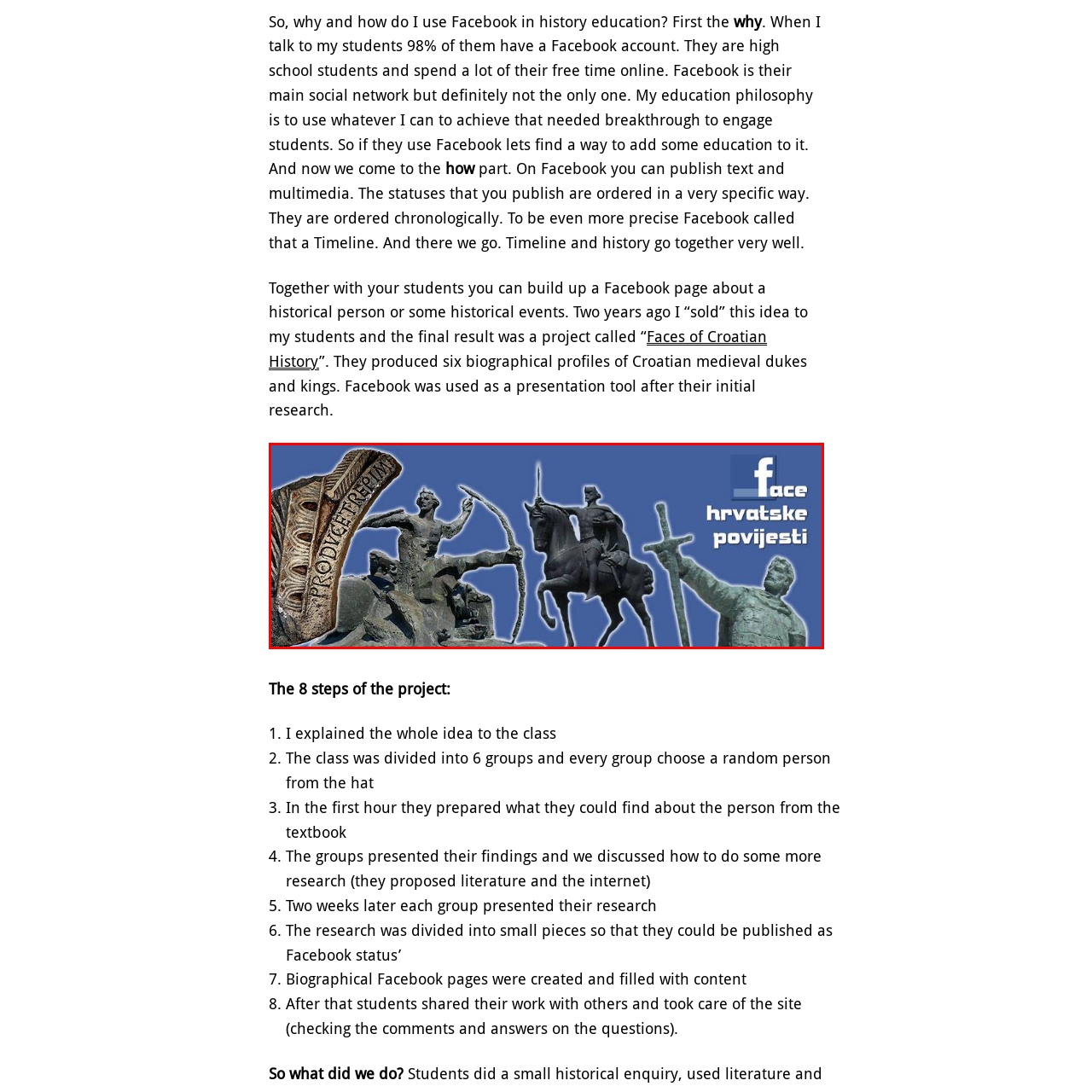What is the purpose of the Facebook logo?
Look at the image inside the red bounding box and craft a detailed answer using the visual details you can see.

The caption explains that the Facebook logo in the top right corner of the image introduces the digital context of the project, highlighting the innovative use of social media in educational settings.